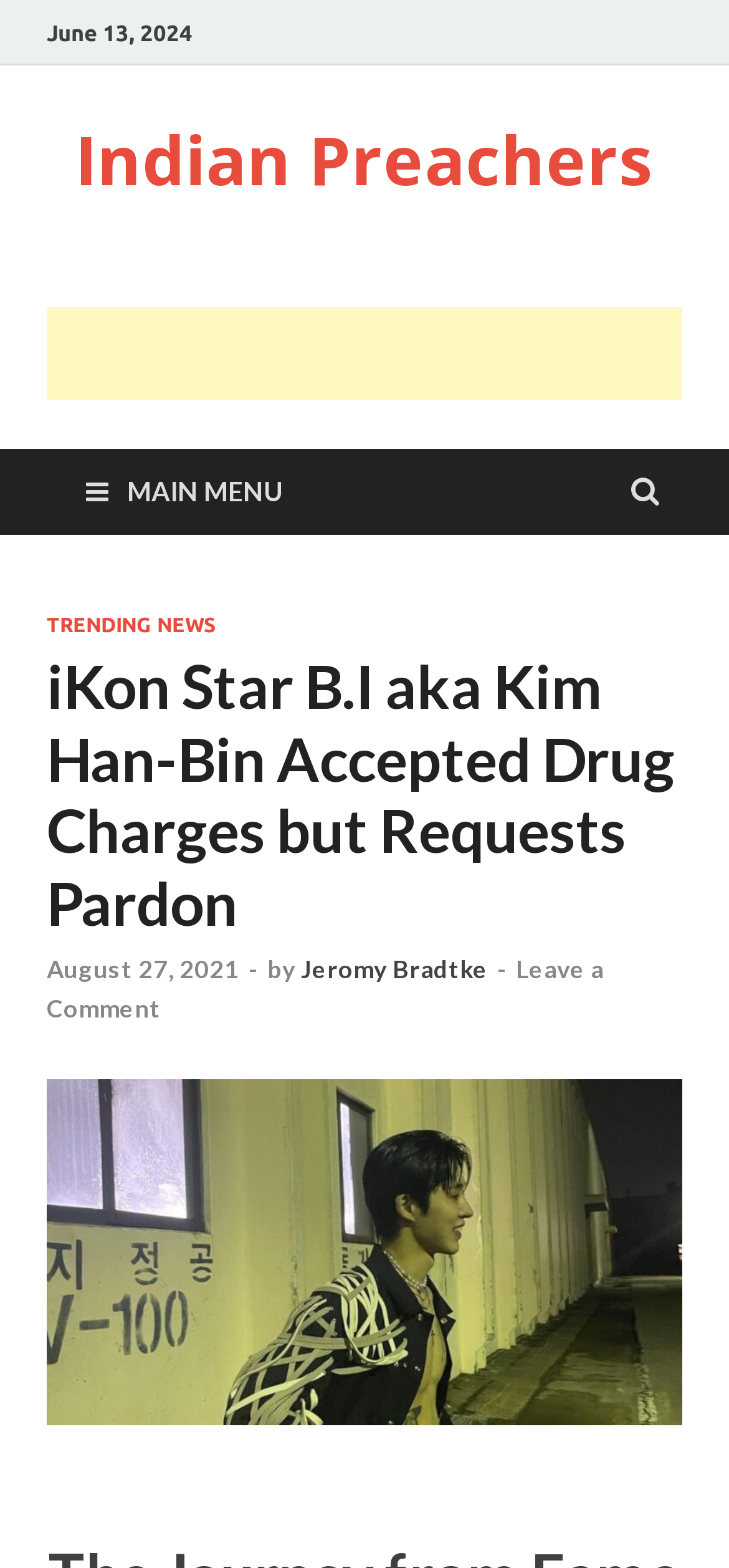Refer to the image and answer the question with as much detail as possible: What is the topic of the news article?

I found the heading 'iKon Star B.I aka Kim Han-Bin Accepted Drug Charges but Requests Pardon' which suggests that the news article is about iKon Star B.I.